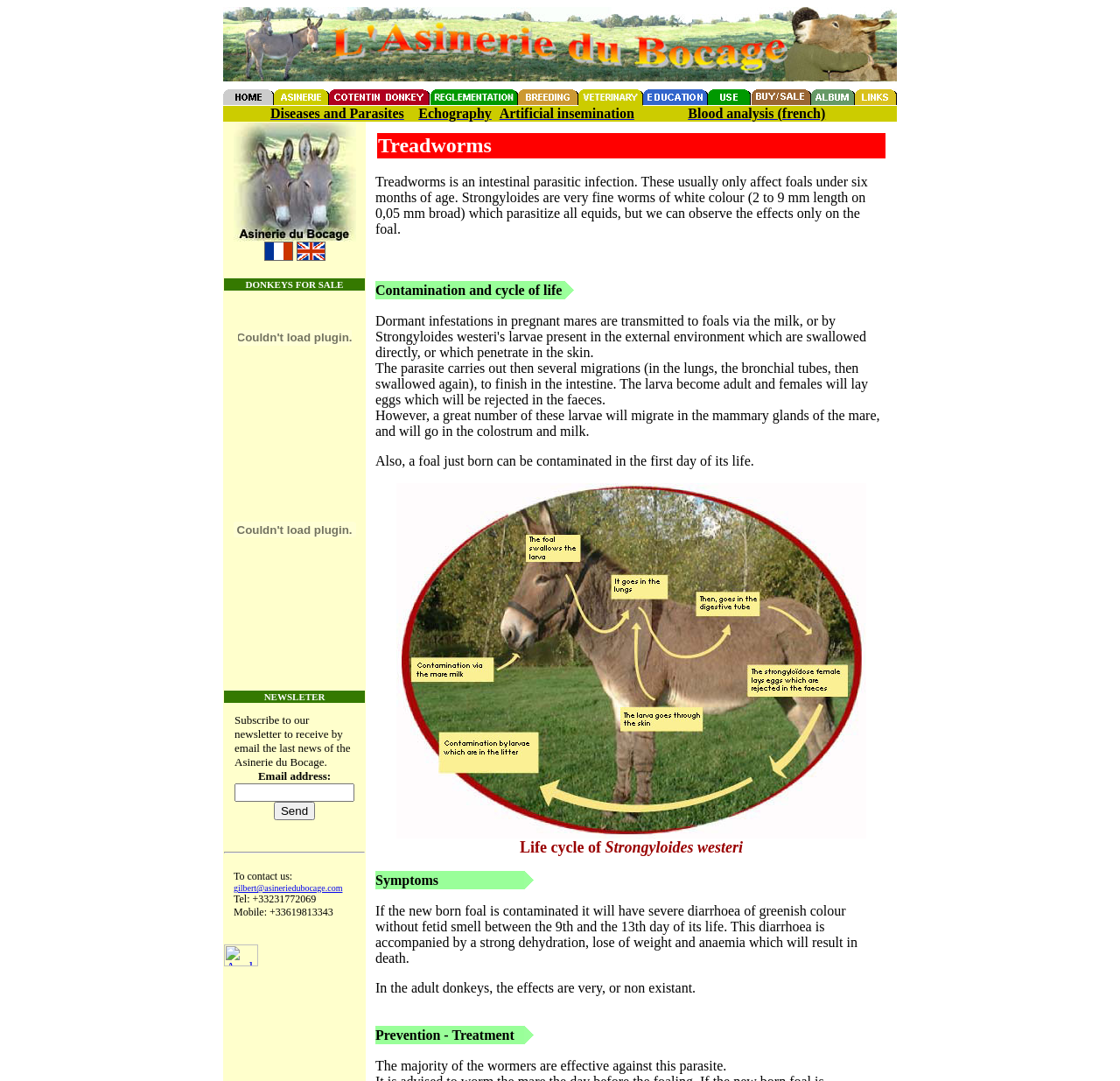What is the purpose of the newsletter subscription?
Look at the image and answer with only one word or phrase.

Receive news updates